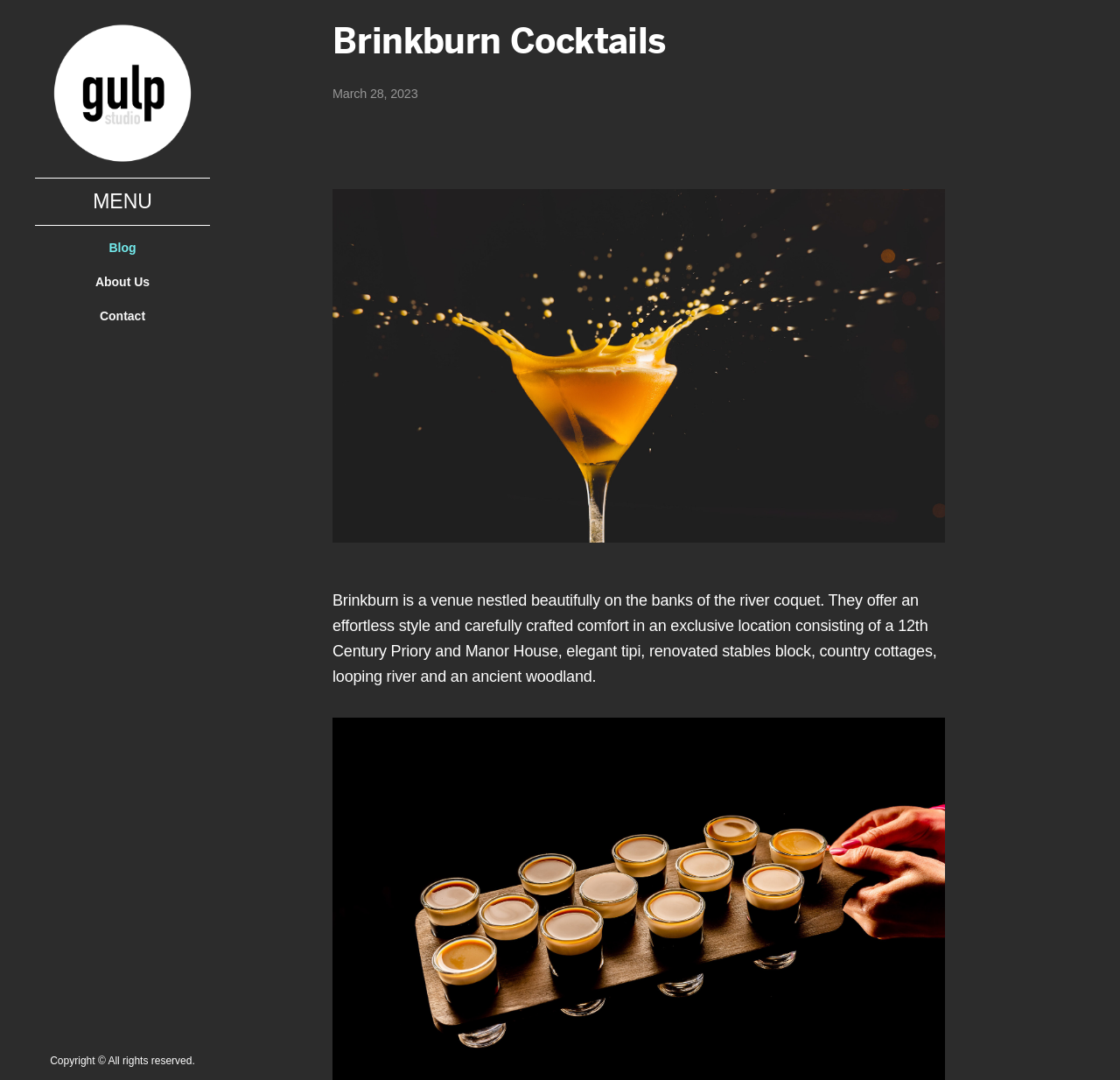Use one word or a short phrase to answer the question provided: 
What is the location of Brinkburn?

River Coquet